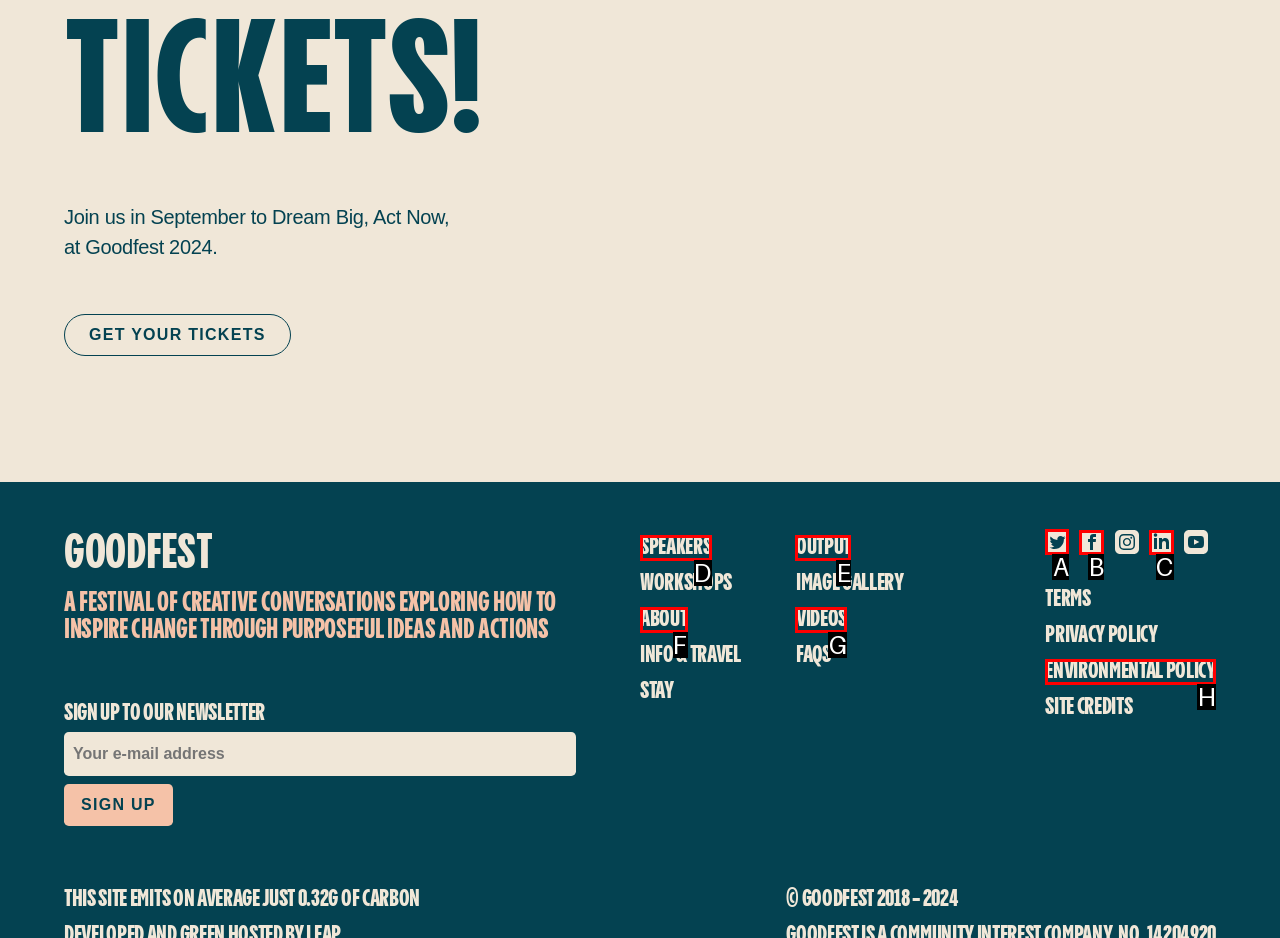Identify the correct HTML element to click for the task: Visit Goodfest's Twitter page. Provide the letter of your choice.

A